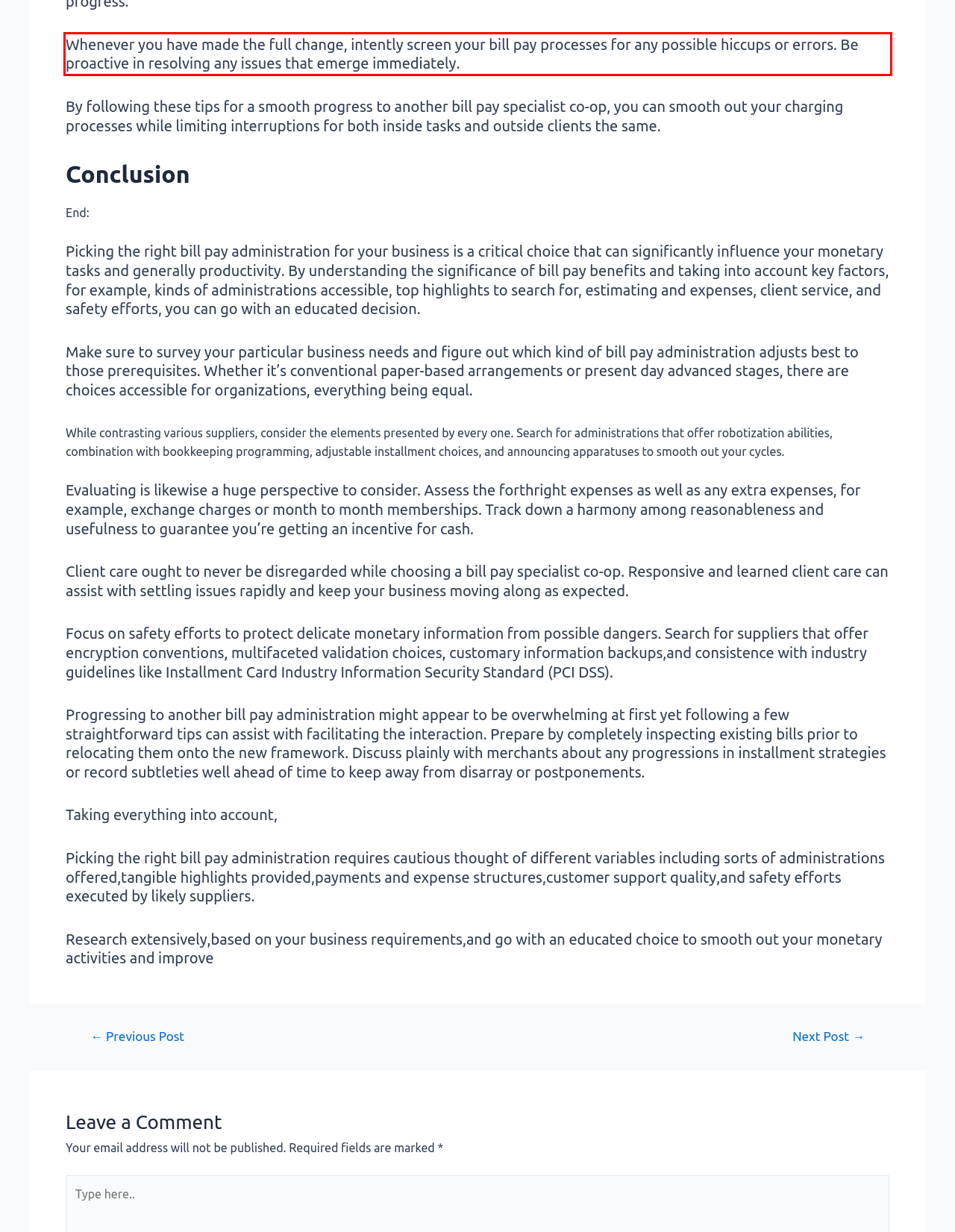Extract and provide the text found inside the red rectangle in the screenshot of the webpage.

Whenever you have made the full change, intently screen your bill pay processes for any possible hiccups or errors. Be proactive in resolving any issues that emerge immediately.